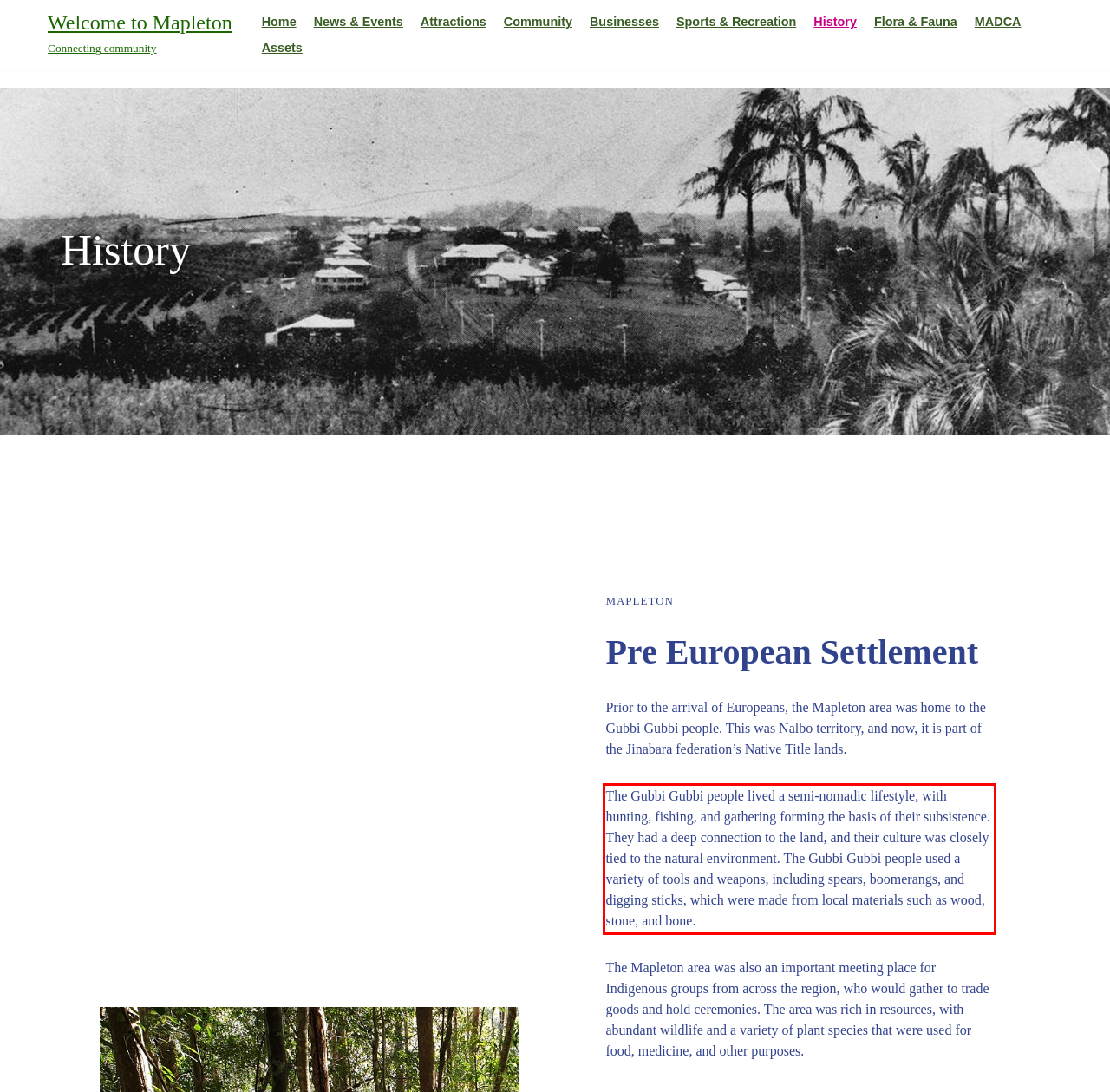There is a screenshot of a webpage with a red bounding box around a UI element. Please use OCR to extract the text within the red bounding box.

The Gubbi Gubbi people lived a semi-nomadic lifestyle, with hunting, fishing, and gathering forming the basis of their subsistence. They had a deep connection to the land, and their culture was closely tied to the natural environment. The Gubbi Gubbi people used a variety of tools and weapons, including spears, boomerangs, and digging sticks, which were made from local materials such as wood, stone, and bone.